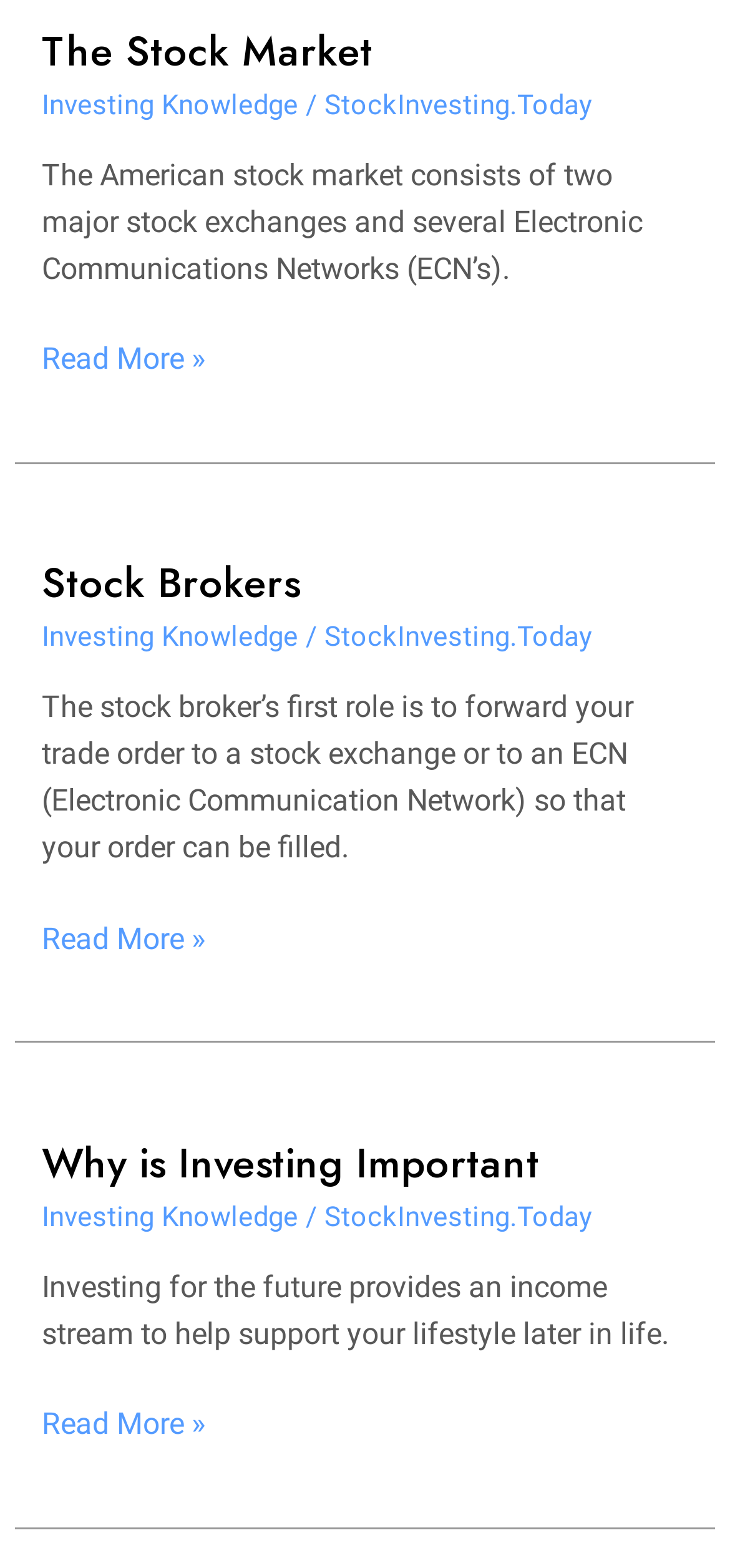Determine the bounding box coordinates of the clickable element necessary to fulfill the instruction: "Read more about 'Stock Brokers'". Provide the coordinates as four float numbers within the 0 to 1 range, i.e., [left, top, right, bottom].

[0.058, 0.585, 0.283, 0.614]